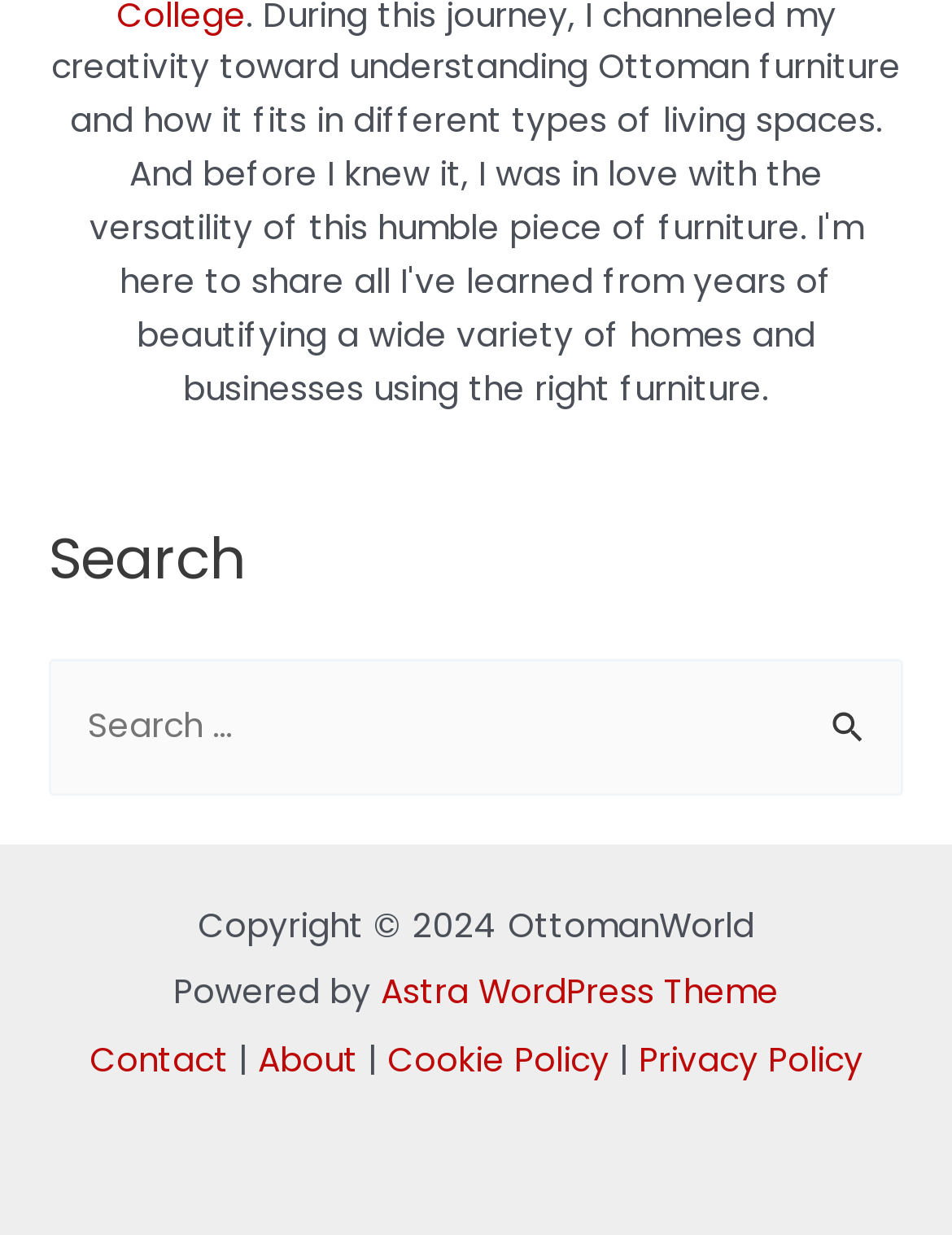Find the bounding box of the web element that fits this description: "parent_node: Search for: value="Search"".

[0.833, 0.533, 0.949, 0.611]